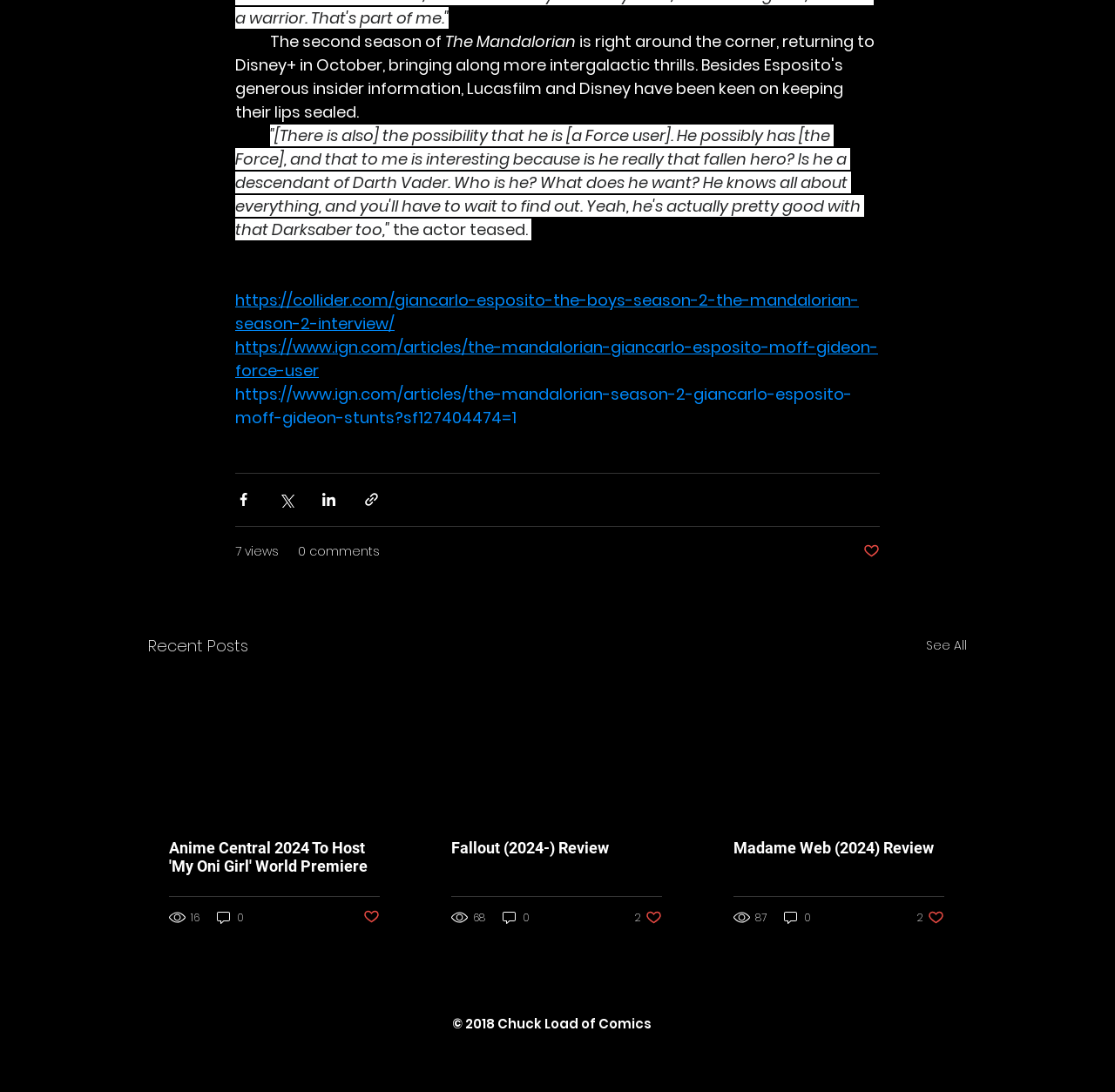Pinpoint the bounding box coordinates of the clickable element to carry out the following instruction: "See all recent posts."

[0.83, 0.579, 0.867, 0.602]